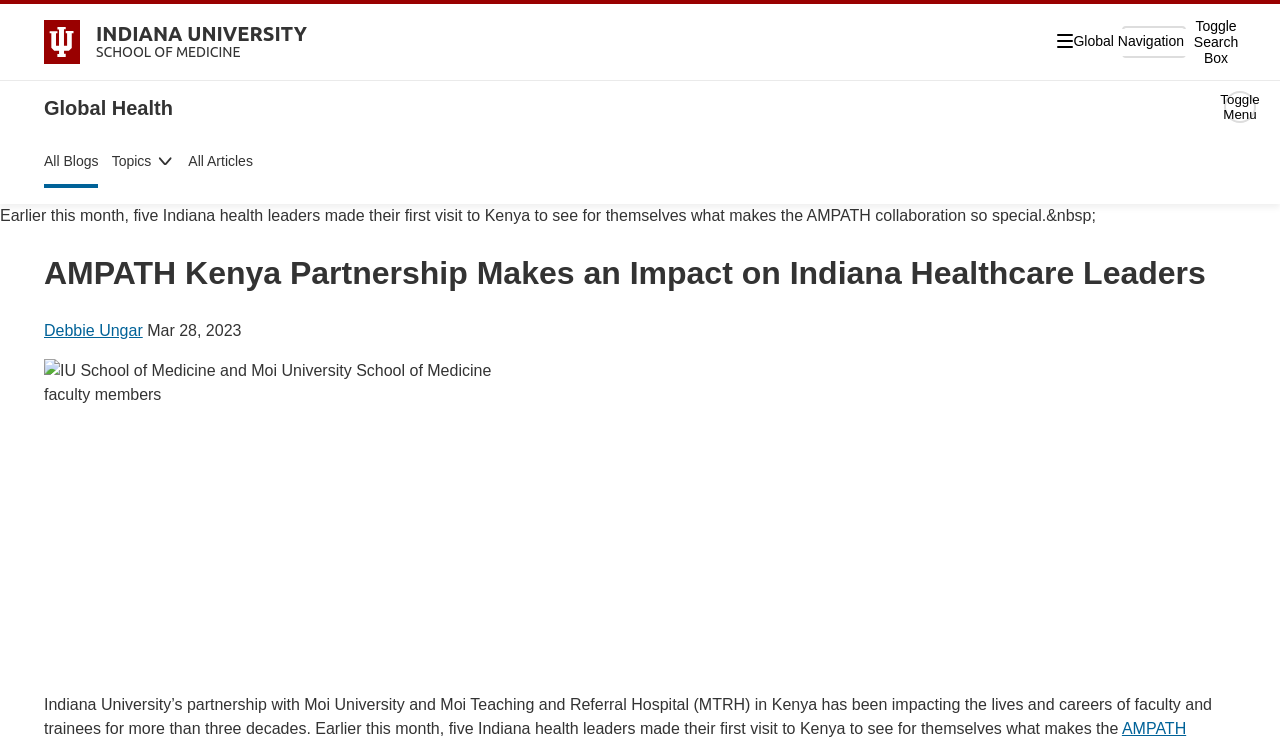What is the date mentioned in the article?
Refer to the image and provide a concise answer in one word or phrase.

Mar 28, 2023